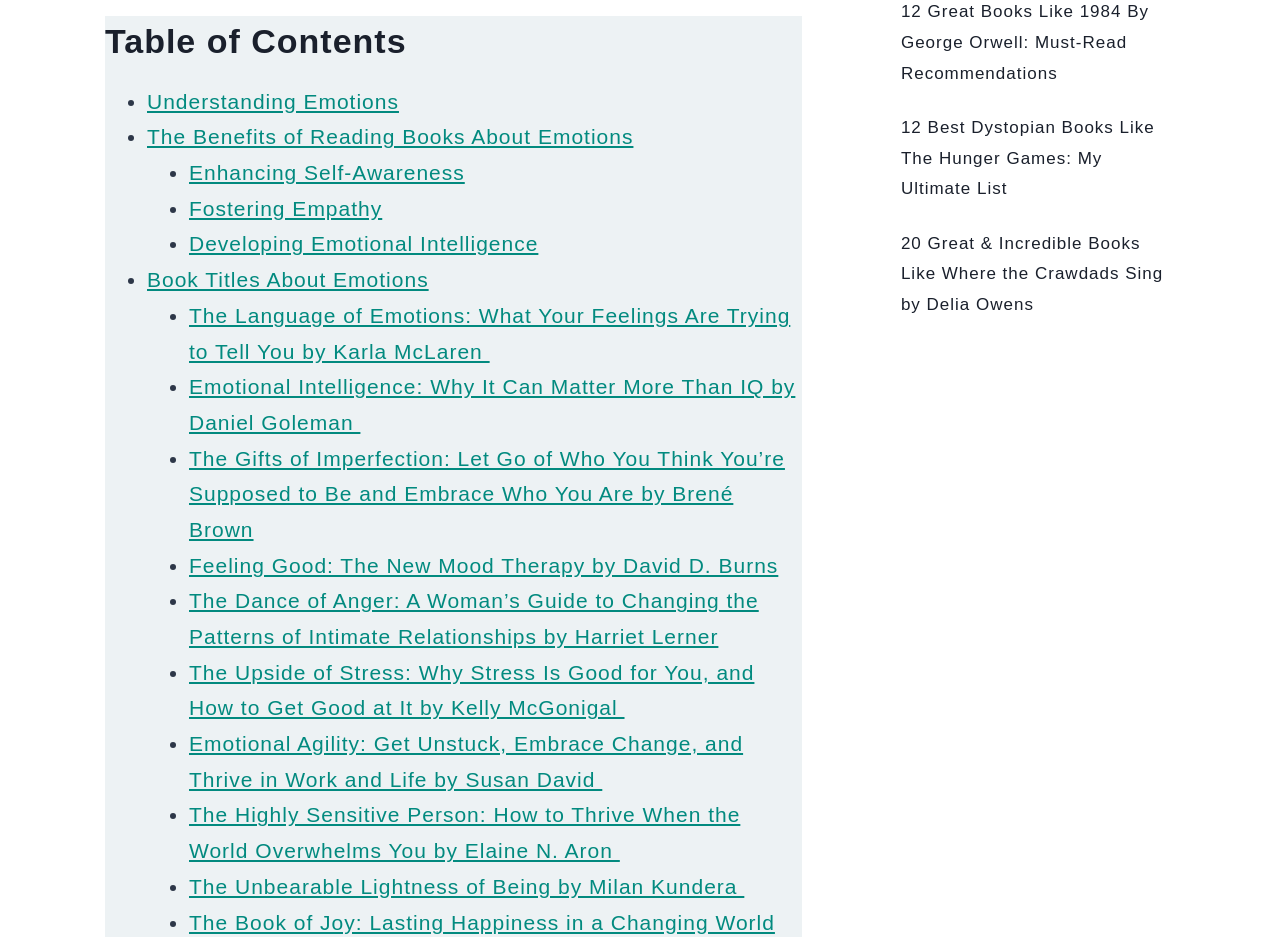Please identify the coordinates of the bounding box for the clickable region that will accomplish this instruction: "Read 'The Language of Emotions: What Your Feelings Are Trying to Tell You by Karla McLaren'".

[0.148, 0.324, 0.617, 0.387]